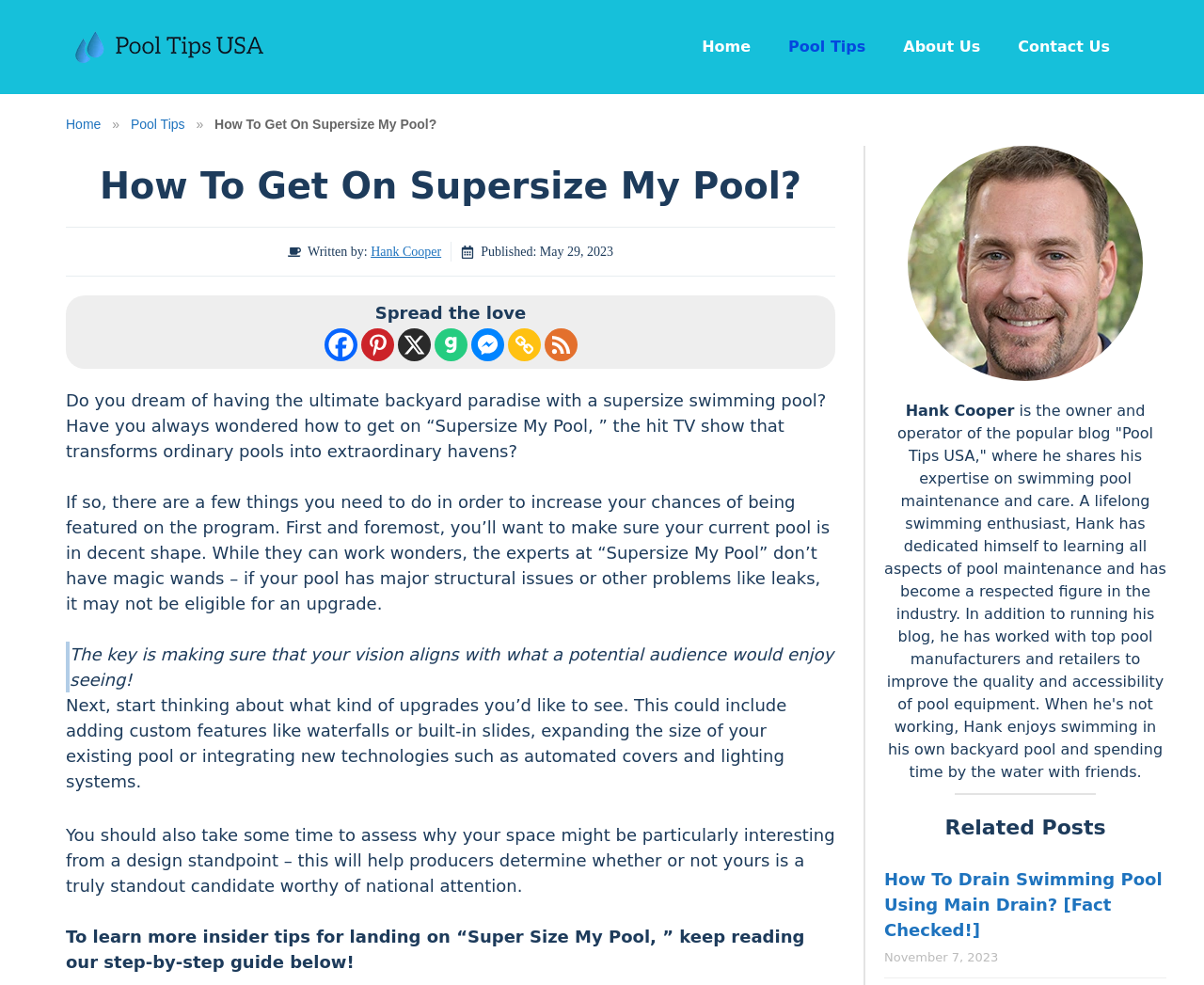Please reply with a single word or brief phrase to the question: 
What is the name of the TV show mentioned in the article?

Supersize My Pool